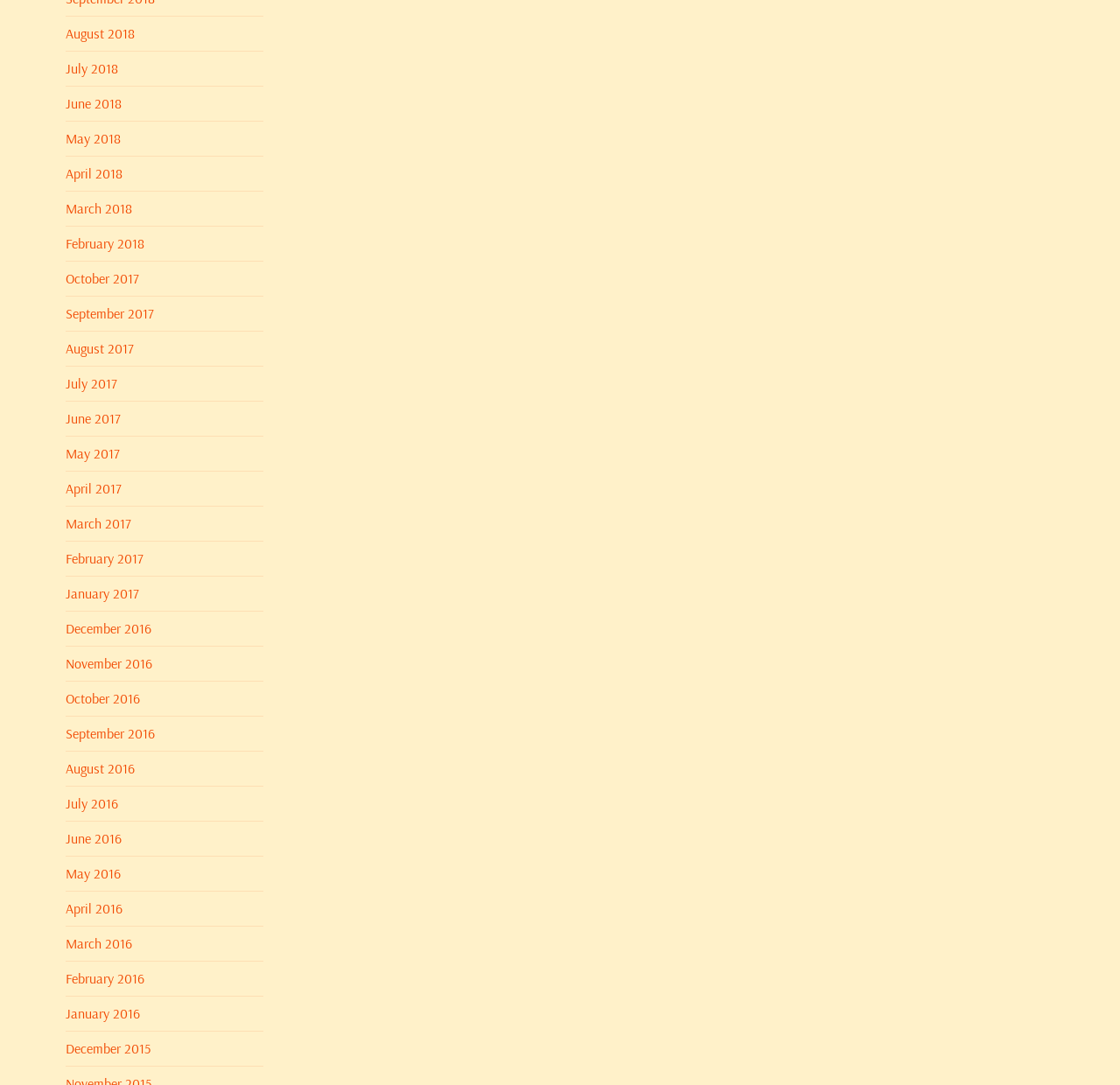Could you indicate the bounding box coordinates of the region to click in order to complete this instruction: "view August 2018".

[0.059, 0.023, 0.121, 0.039]